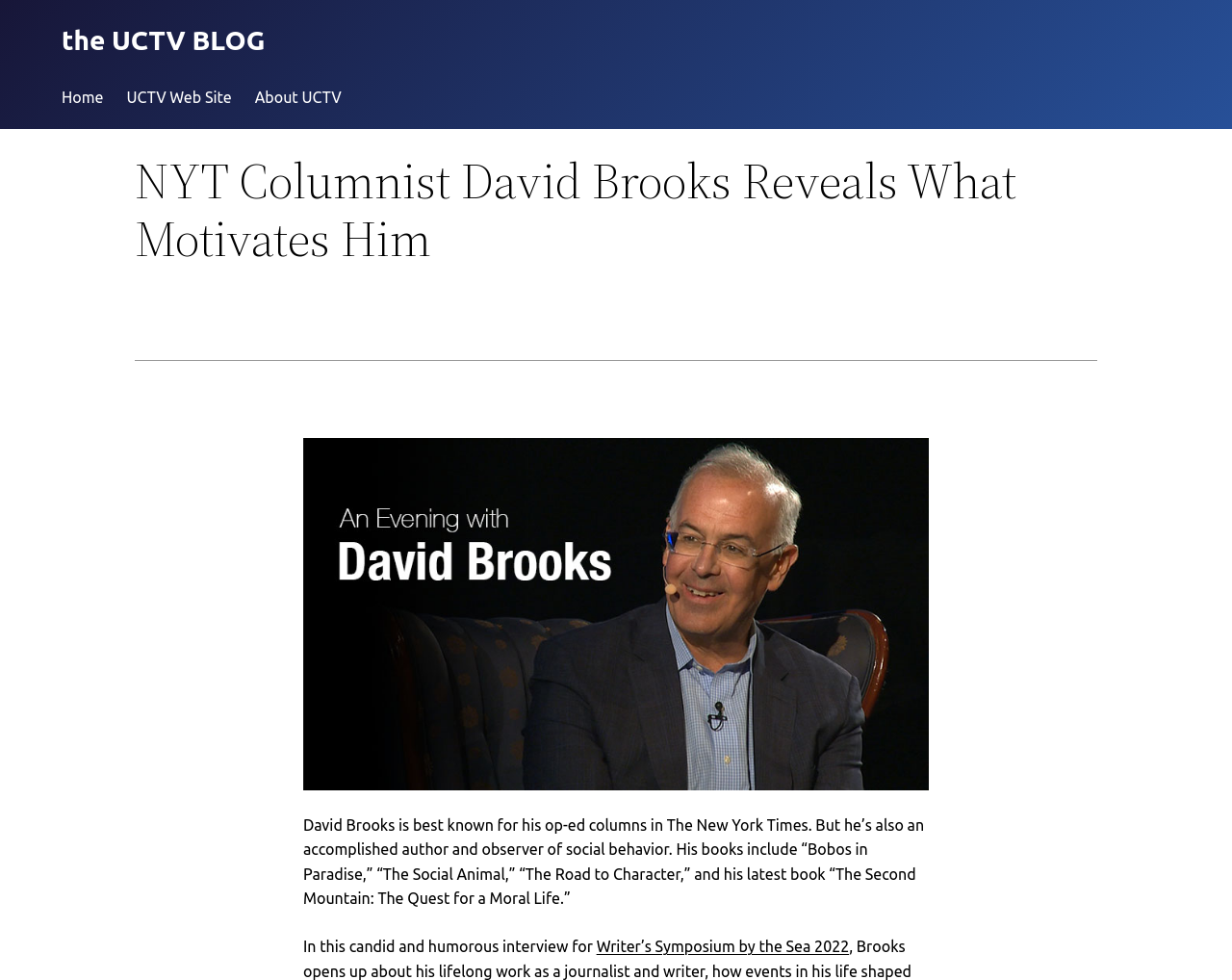Find and provide the bounding box coordinates for the UI element described with: "Home".

[0.05, 0.087, 0.084, 0.112]